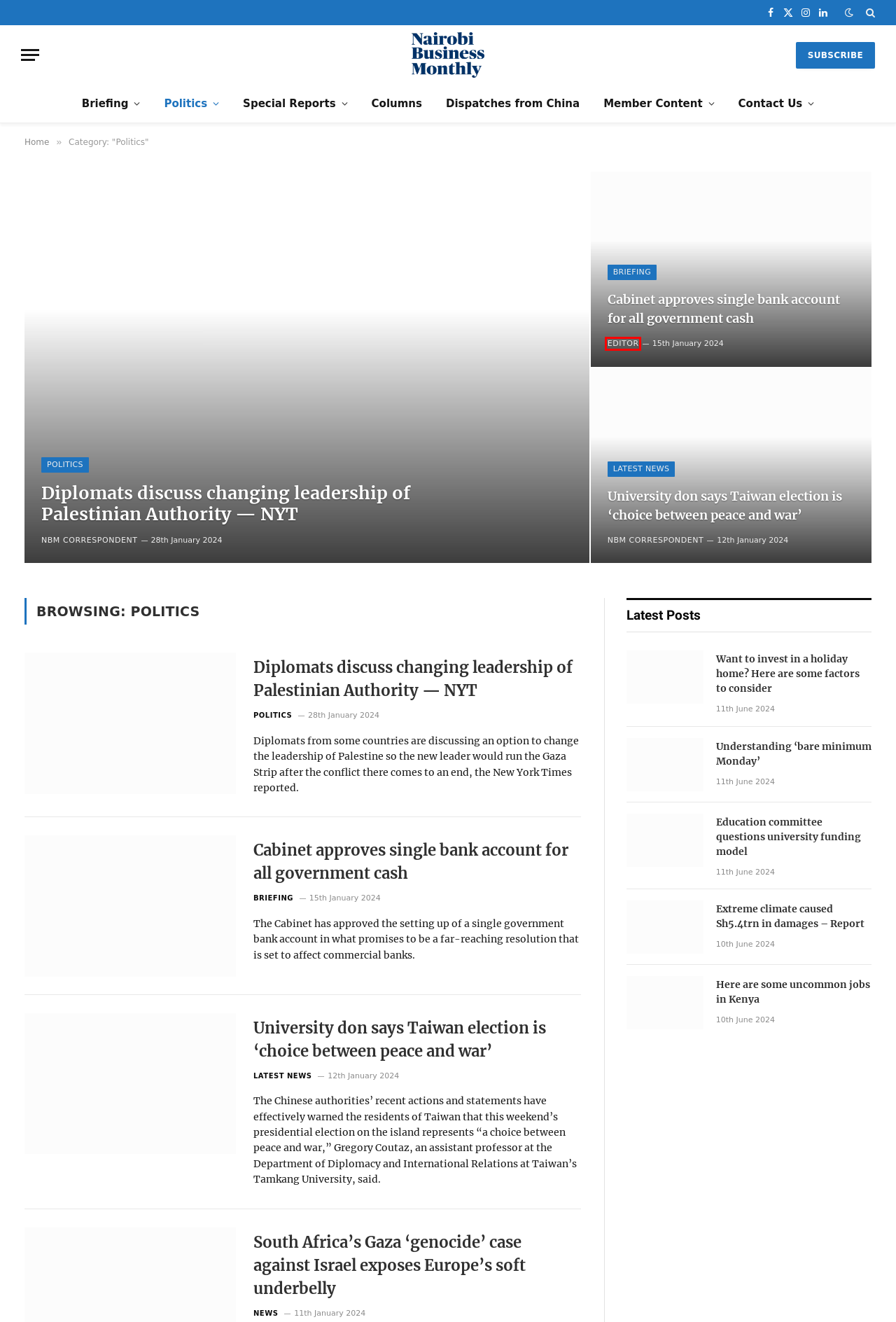Using the screenshot of a webpage with a red bounding box, pick the webpage description that most accurately represents the new webpage after the element inside the red box is clicked. Here are the candidates:
A. Member Content - Nairobi Business Monthly
B. Education committee questions university funding model - Nairobi Business Monthly
C. Editor, Author at Nairobi Business Monthly
D. Want to invest in a holiday home? Here are some factors to consider - Nairobi Business Monthly
E. NBM CORRESPONDENT, Author at Nairobi Business Monthly
F. Columns Archives - Nairobi Business Monthly
G. News Archives - Nairobi Business Monthly
H. Diplomats discuss changing leadership of Palestinian Authority — NYT - Nairobi Business Monthly

C